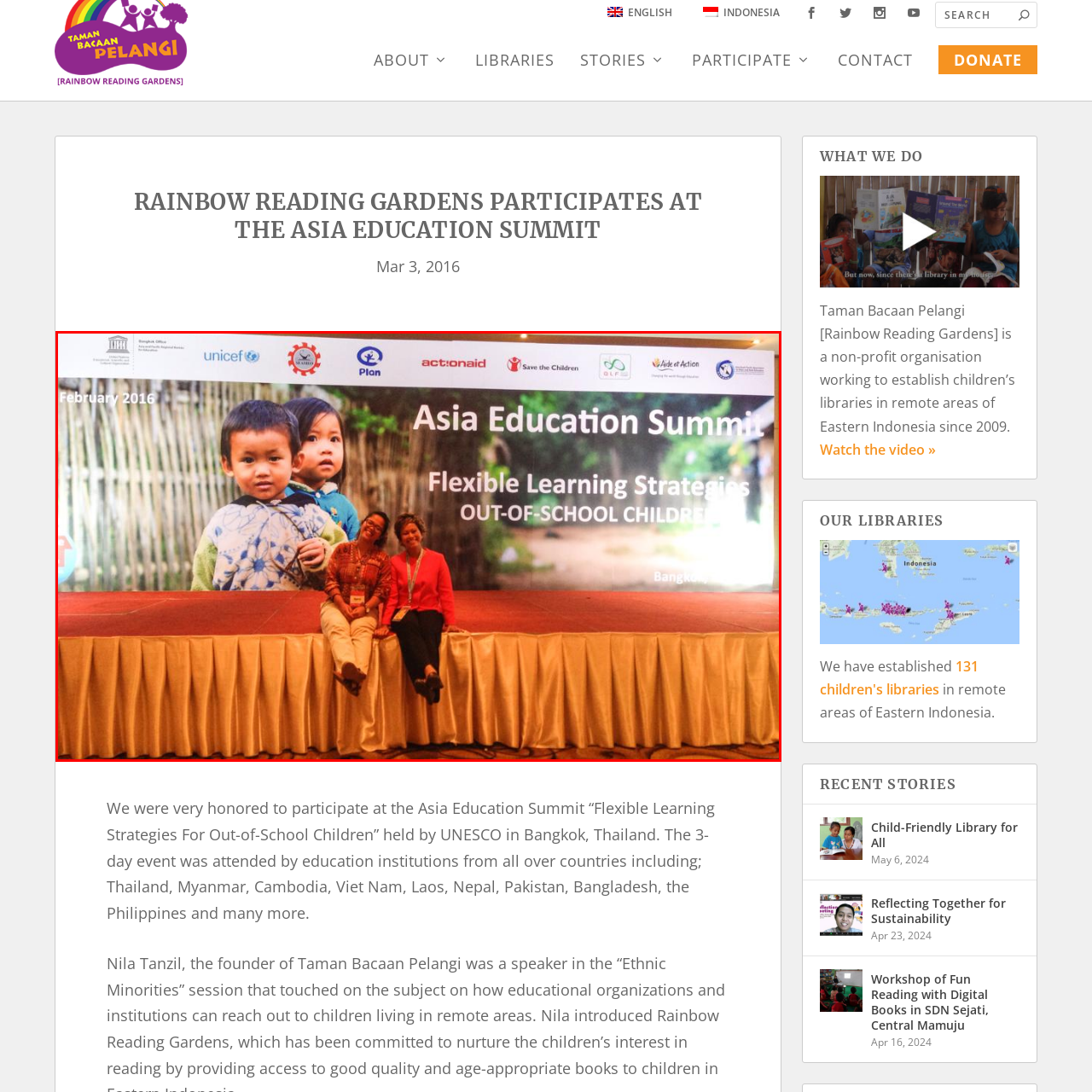What is the location of the Asia Education Summit?
Direct your attention to the image bordered by the red bounding box and answer the question in detail, referencing the image.

The location of the Asia Education Summit can be determined by reading the caption, which states that the event was held in Bangkok, Thailand, in February 2016.